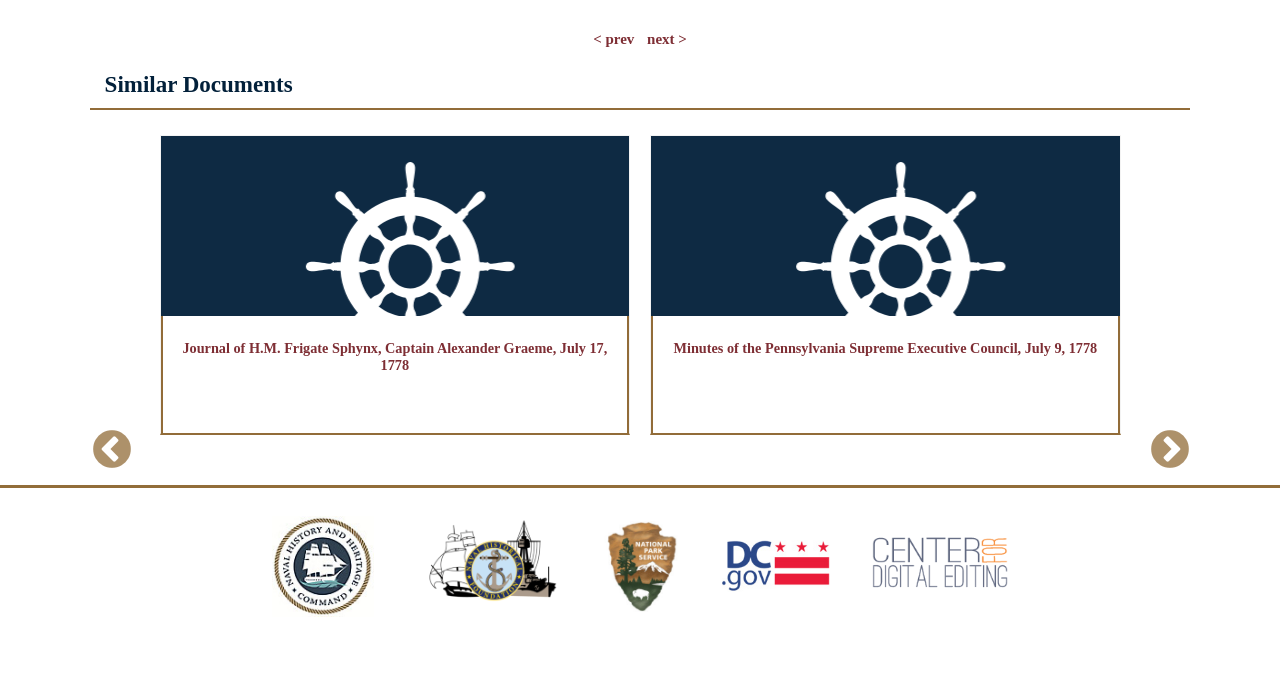Identify the bounding box coordinates of the element that should be clicked to fulfill this task: "click on previous button". The coordinates should be provided as four float numbers between 0 and 1, i.e., [left, top, right, bottom].

[0.07, 0.612, 0.103, 0.672]